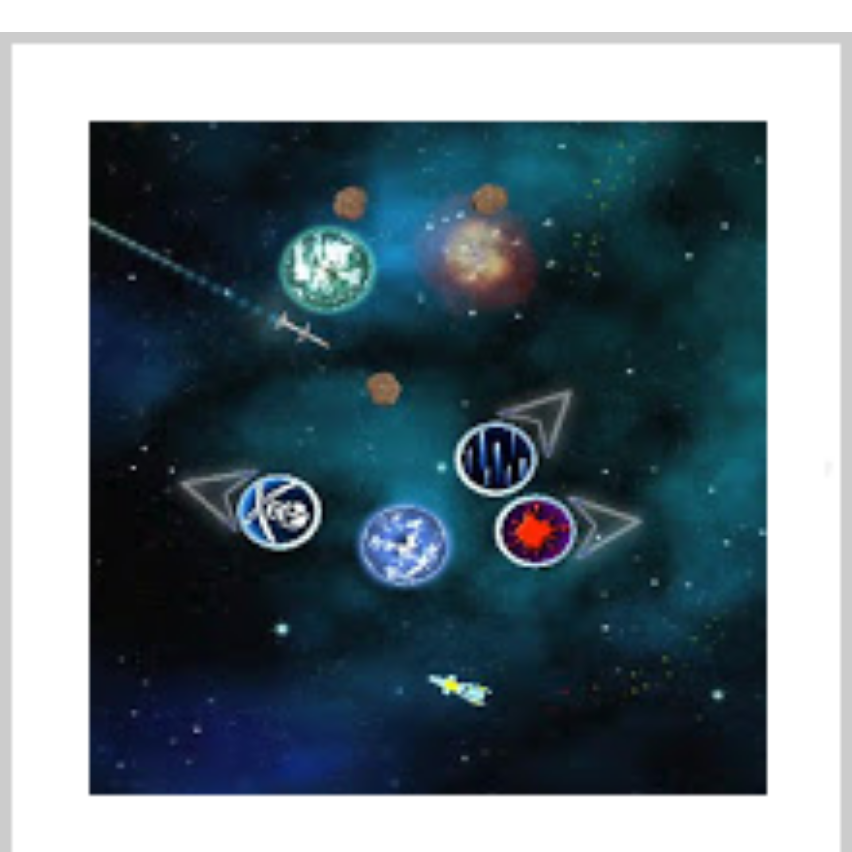What do the planets' arrangement suggest?
Based on the image, provide a one-word or brief-phrase response.

Interactive gameplay mechanics